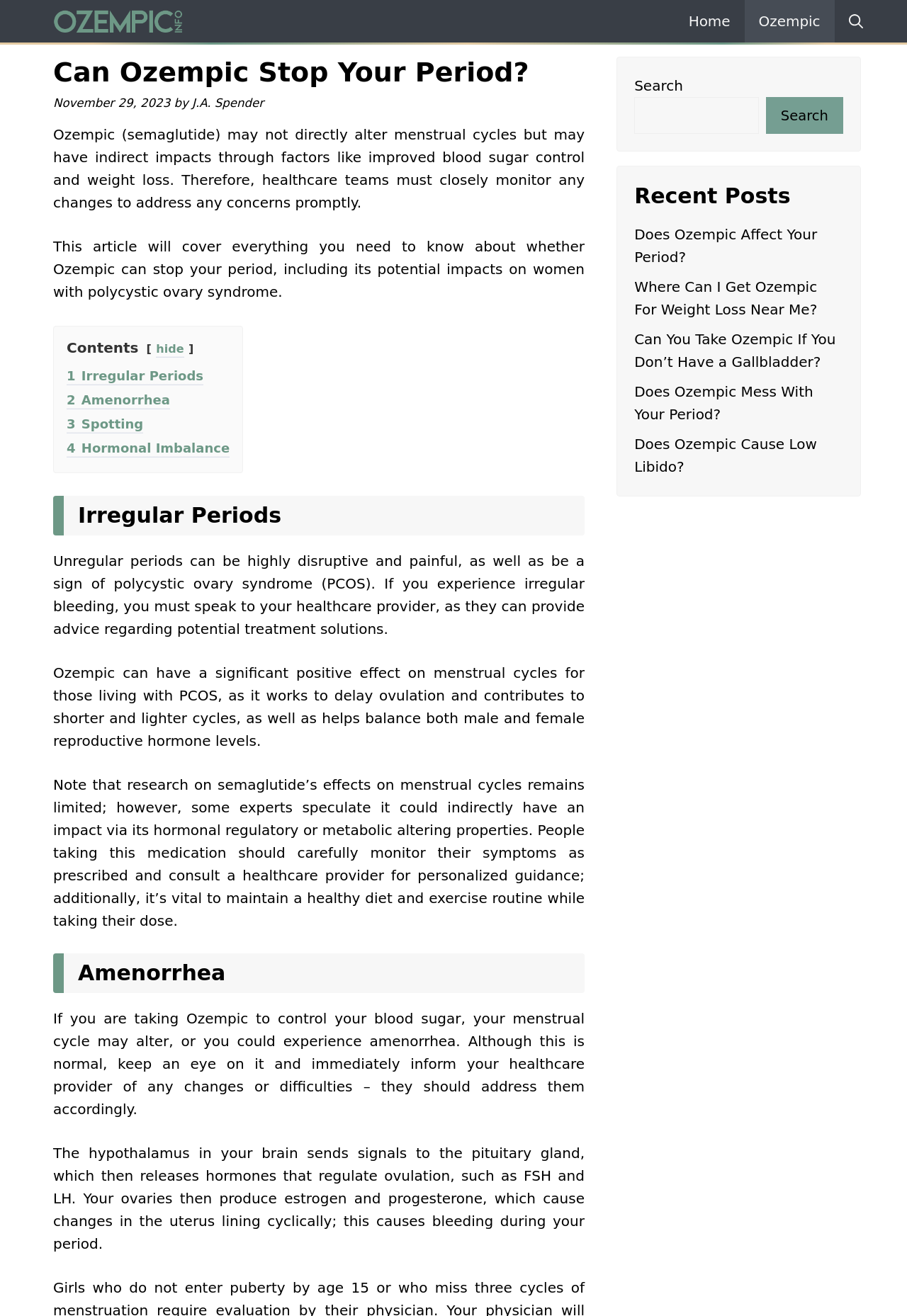What is the author's name of the article?
Based on the image, respond with a single word or phrase.

J.A. Spender